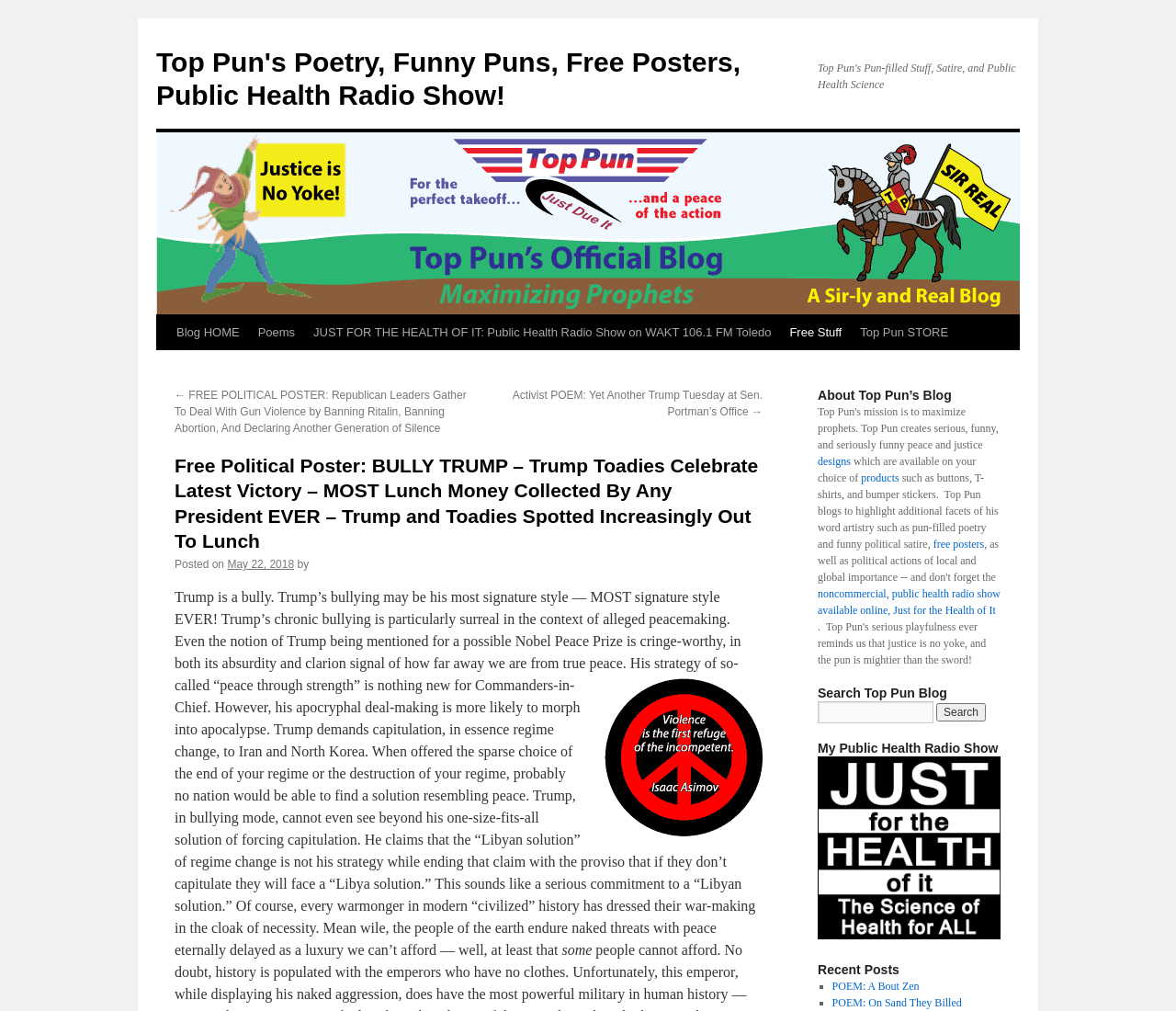Please provide the bounding box coordinates in the format (top-left x, top-left y, bottom-right x, bottom-right y). Remember, all values are floating point numbers between 0 and 1. What is the bounding box coordinate of the region described as: Poems

[0.211, 0.312, 0.259, 0.346]